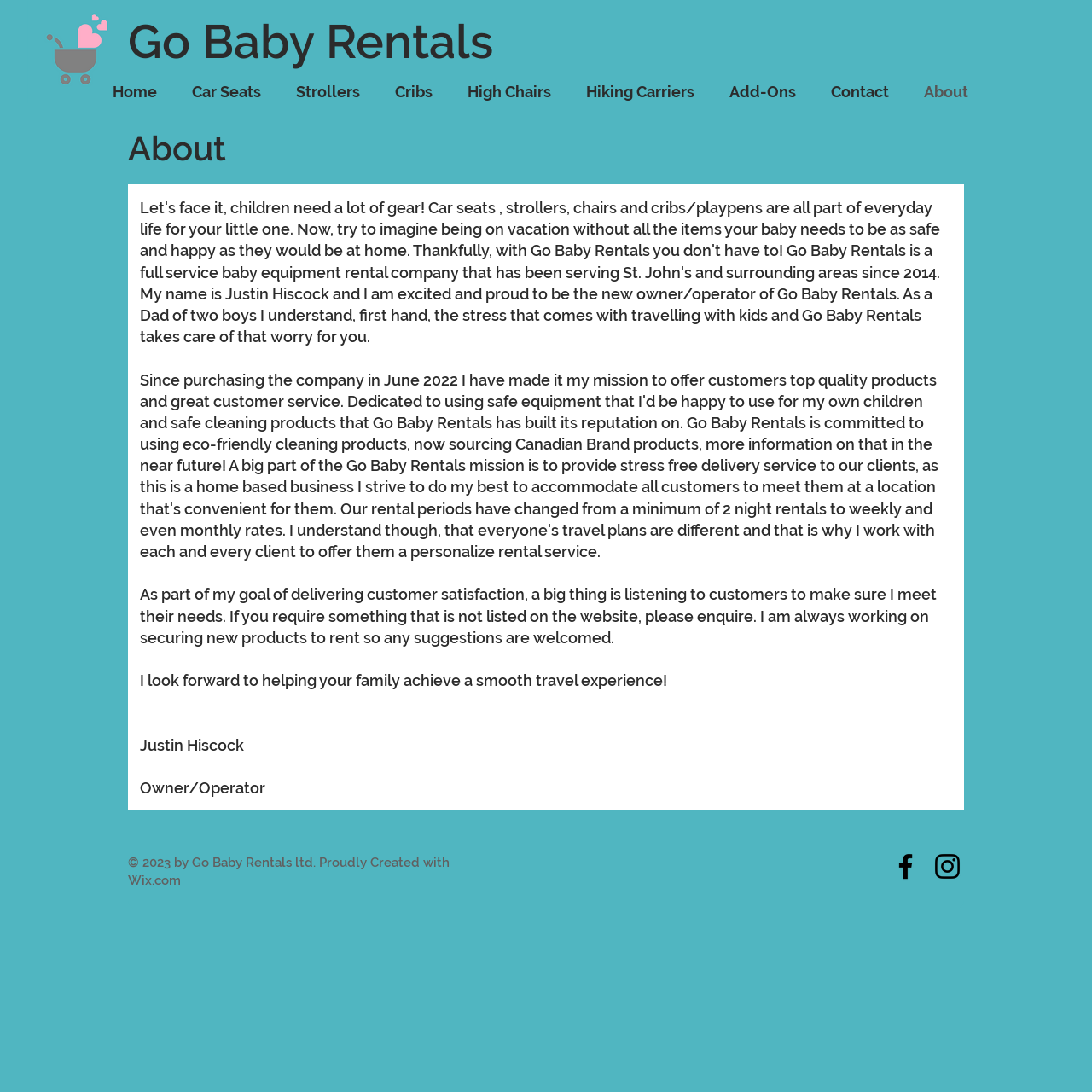Determine the main text heading of the webpage and provide its content.

Go Baby Rentals